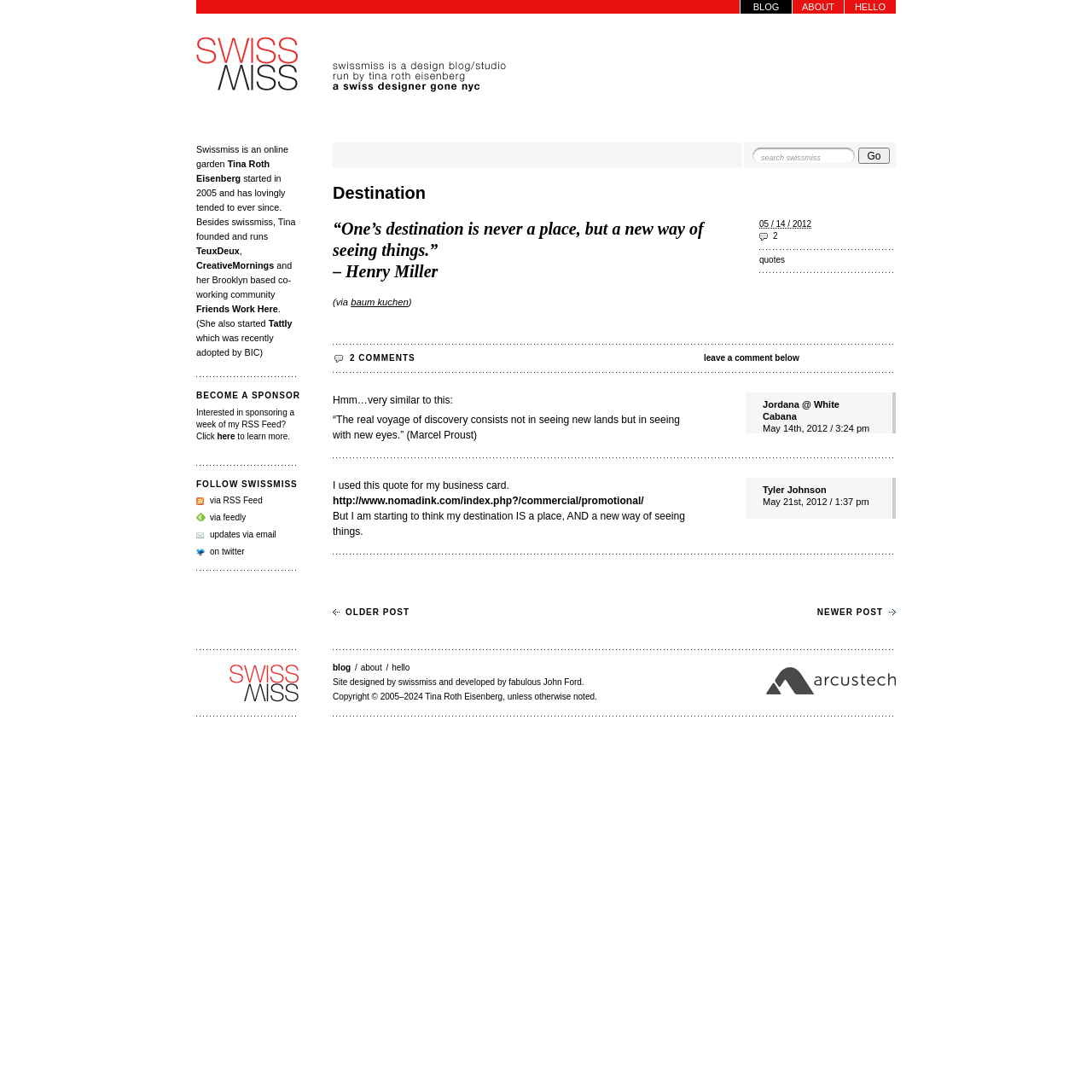Indicate the bounding box coordinates of the element that must be clicked to execute the instruction: "Read the about page". The coordinates should be given as four float numbers between 0 and 1, i.e., [left, top, right, bottom].

[0.726, 0.0, 0.773, 0.012]